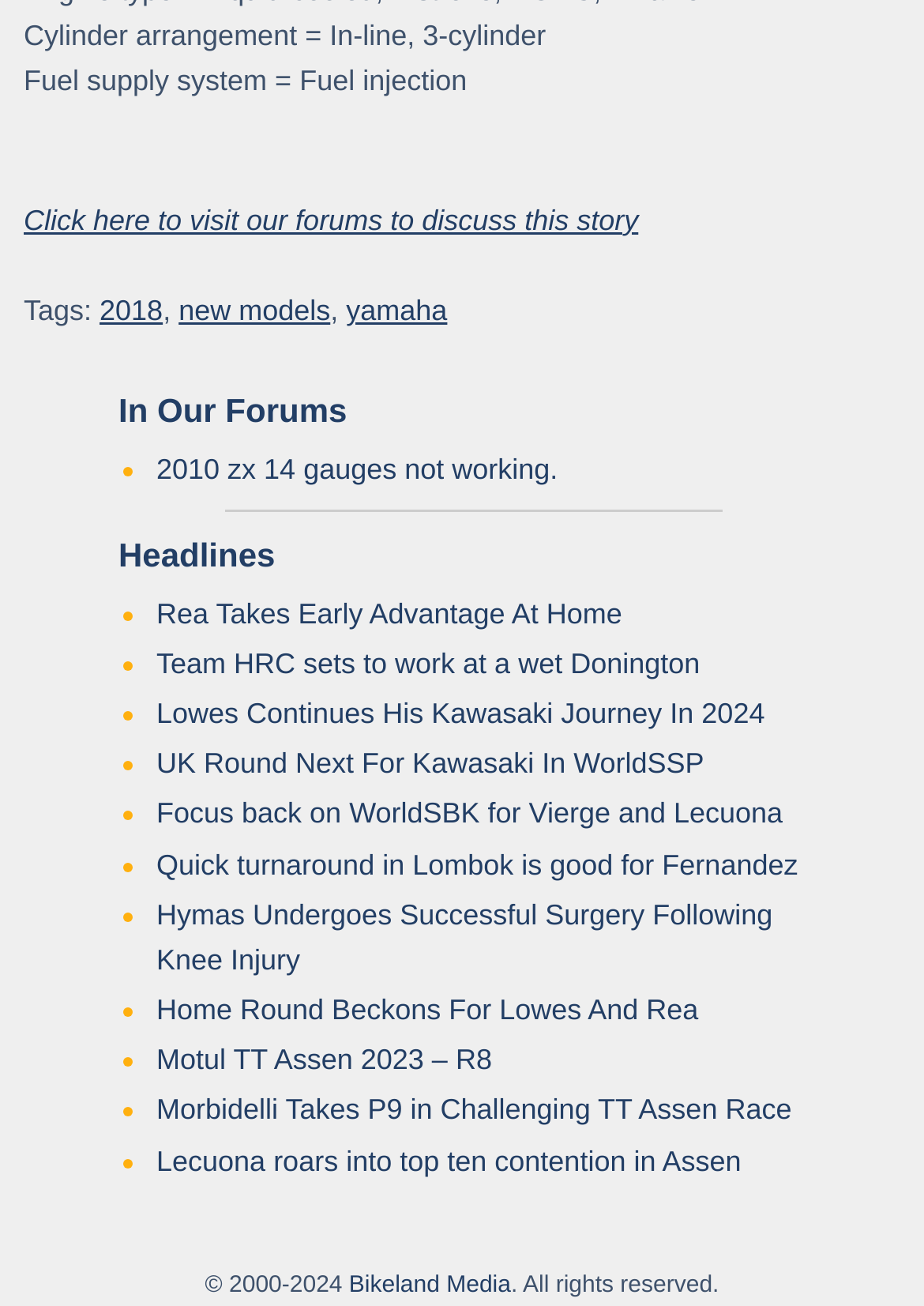Based on the element description: "yamaha", identify the bounding box coordinates for this UI element. The coordinates must be four float numbers between 0 and 1, listed as [left, top, right, bottom].

[0.375, 0.225, 0.484, 0.251]